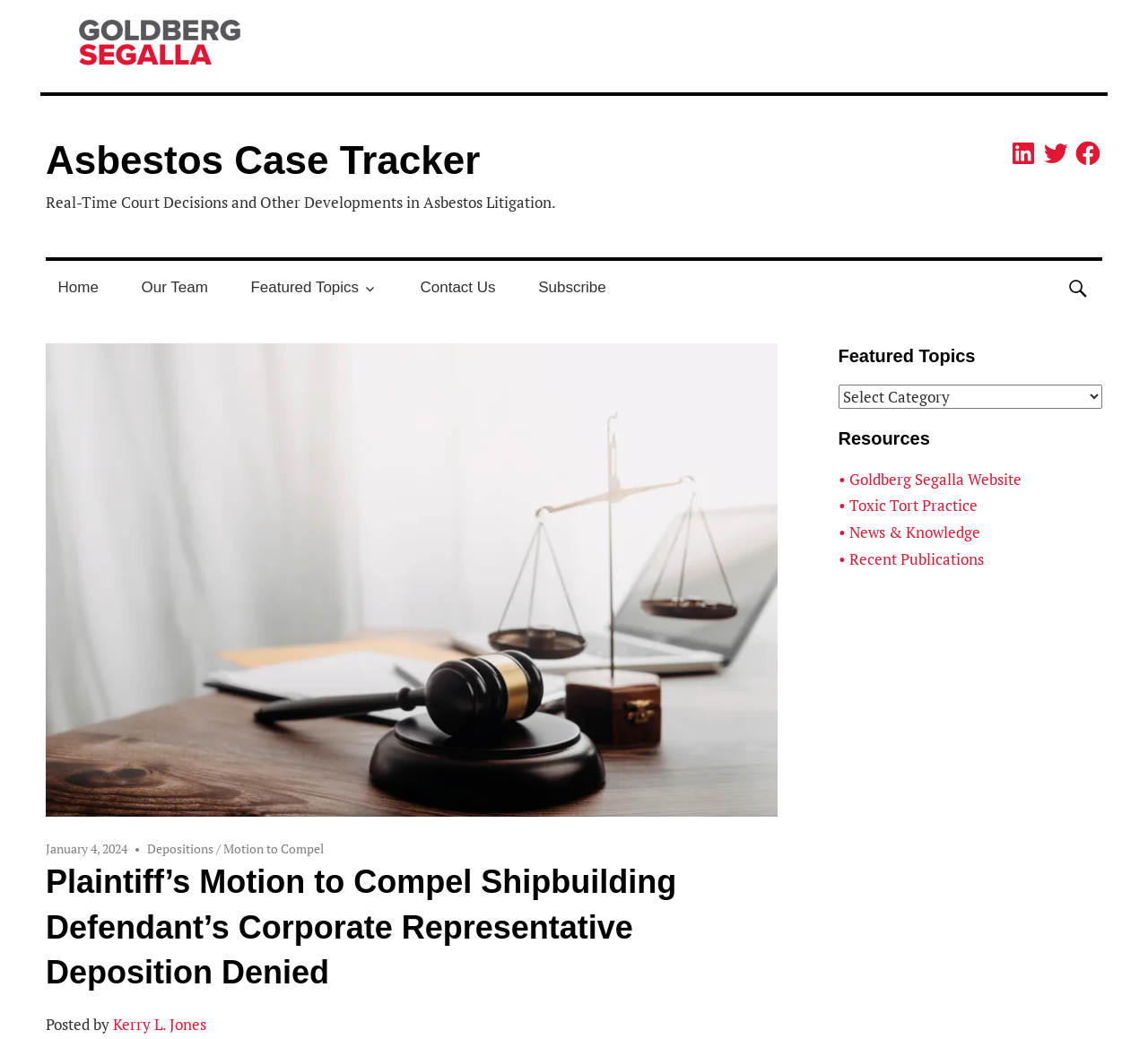What is the name of the law firm?
Please answer the question with a detailed response using the information from the screenshot.

The name of the law firm can be found in the top-left corner of the webpage, where it is written as 'Goldberg Segalla' with an accompanying image.